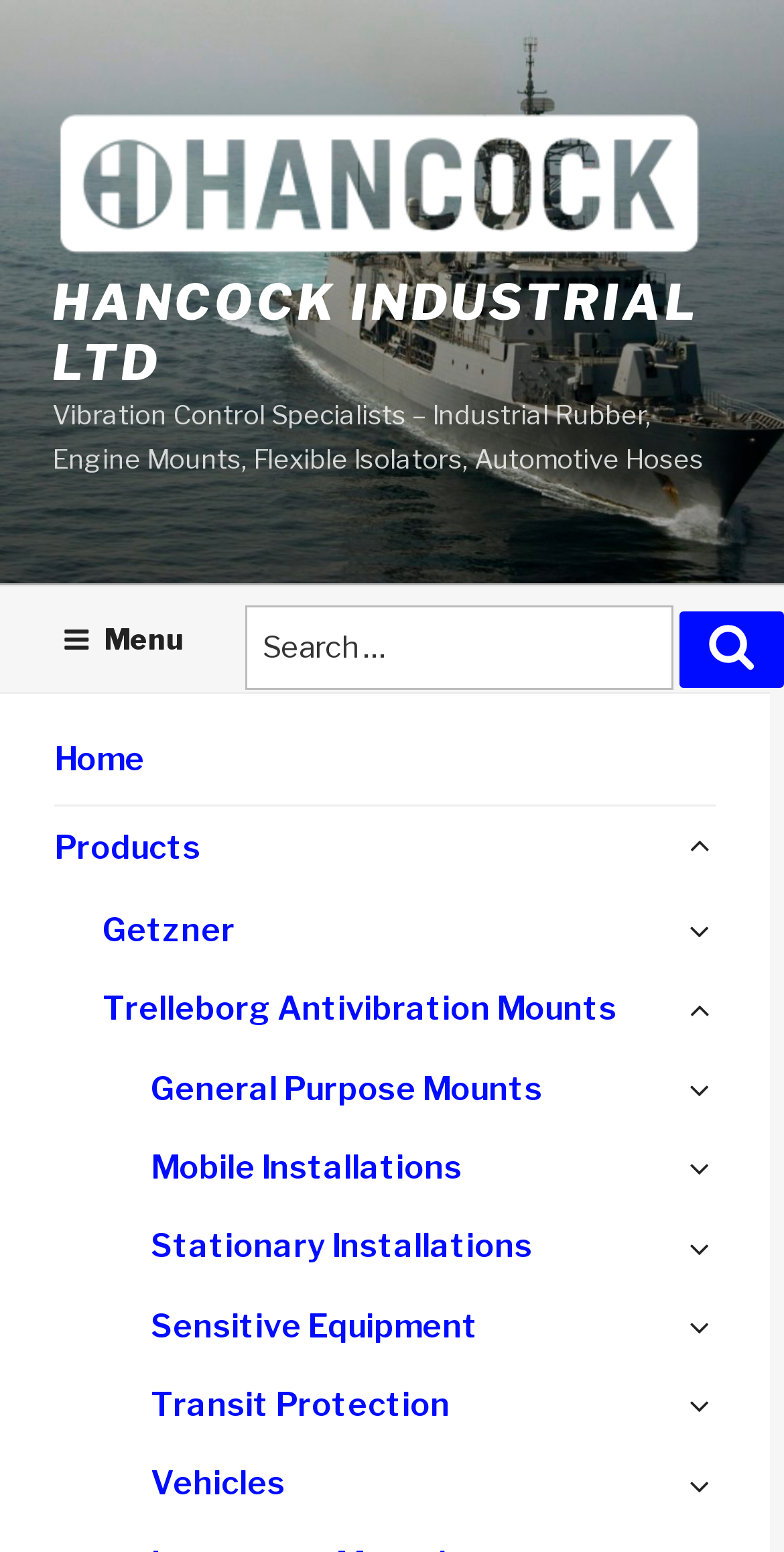Using the provided element description: "parent_node: HANCOCK INDUSTRIAL LTD", determine the bounding box coordinates of the corresponding UI element in the screenshot.

[0.067, 0.067, 0.933, 0.177]